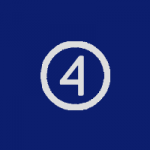What is the purpose of the bold white outline?
Please give a detailed and elaborate answer to the question.

According to the caption, the bold white outline is used to enhance visibility and create a modern aesthetic, implying that its primary purpose is to make the design more visible and attention-grabbing.